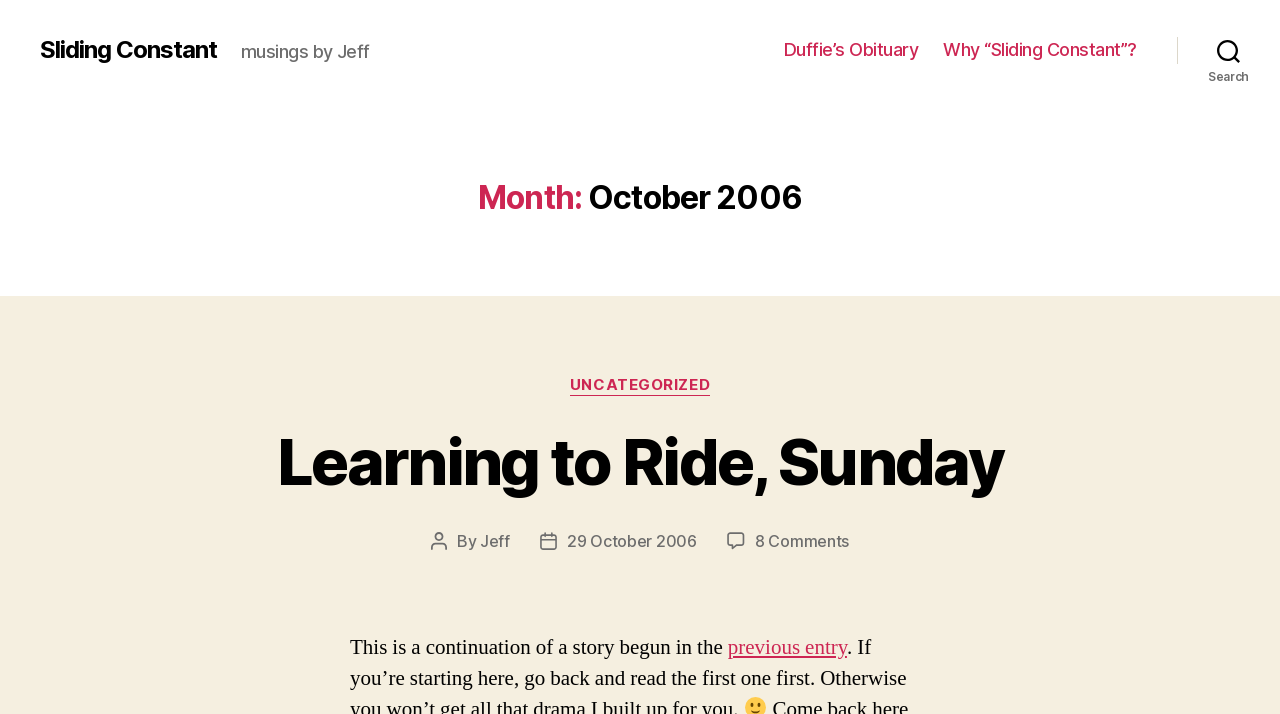Please give a short response to the question using one word or a phrase:
What is the title of the post?

Learning to Ride, Sunday